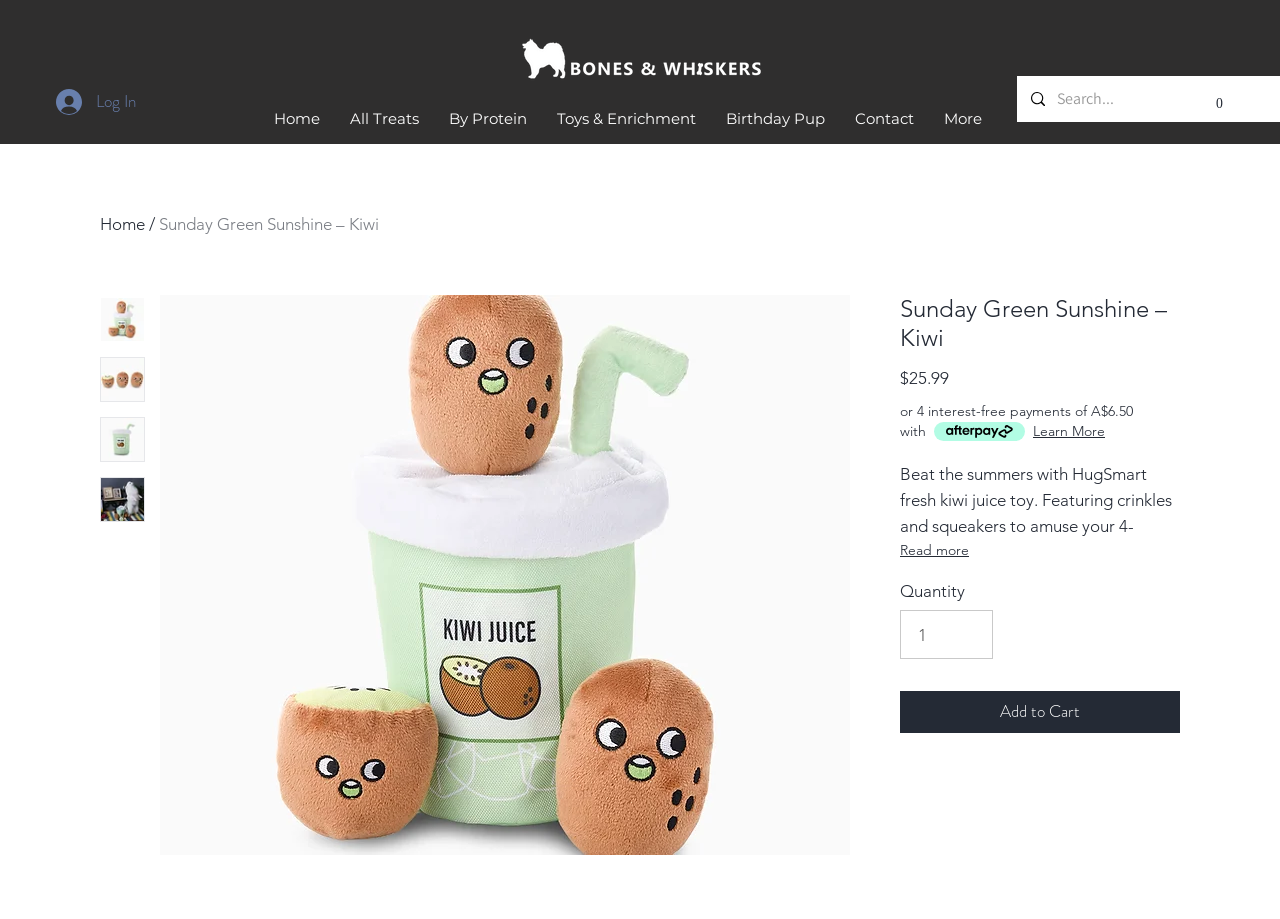Identify the main title of the webpage and generate its text content.

Sunday Green Sunshine – Kiwi